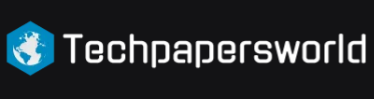What is the background color of the logo?
Provide an in-depth and detailed explanation in response to the question.

The logo is presented on a sleek, dark background, which enhances its visibility and professional appearance, implying that the background color is dark.